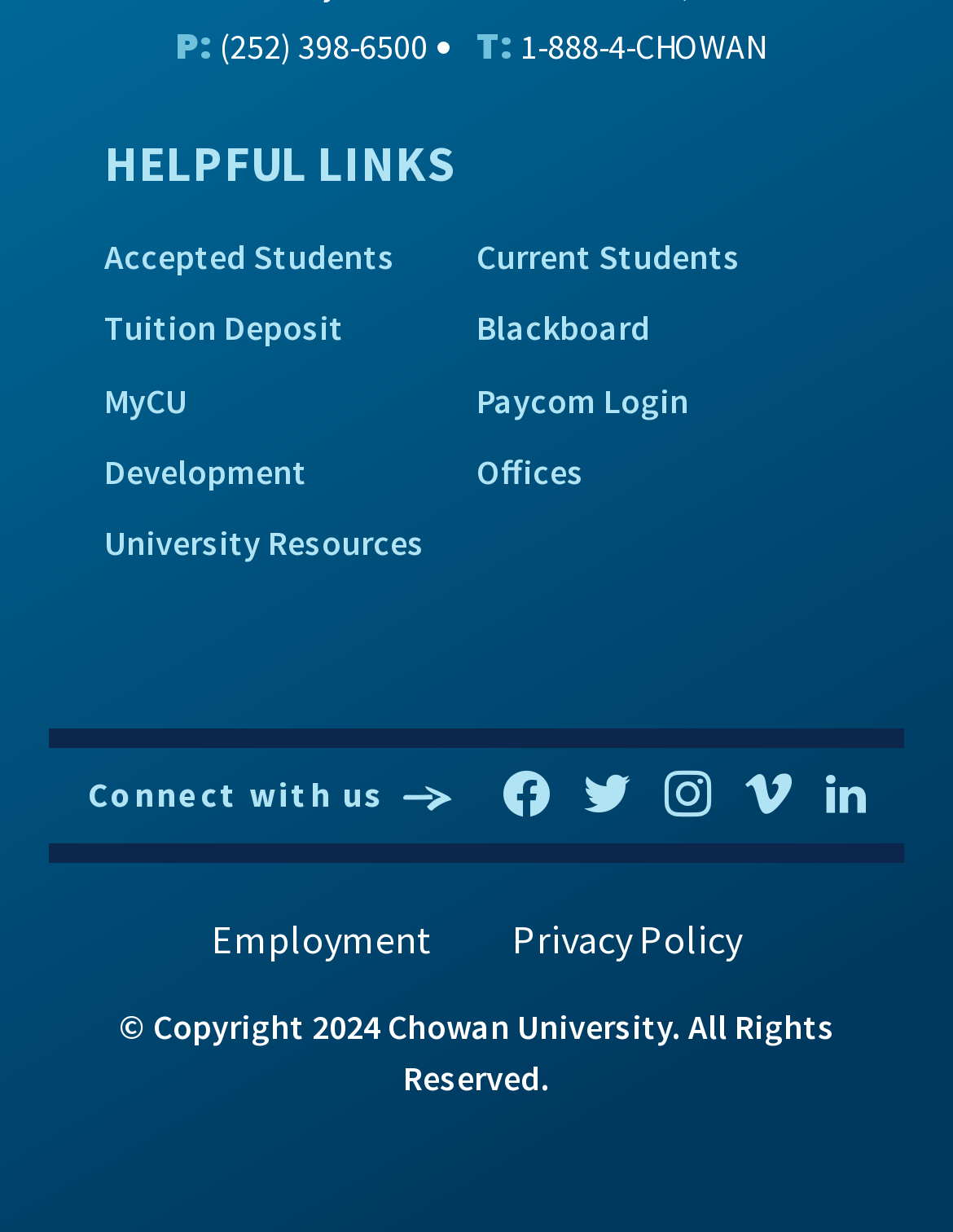Locate the bounding box coordinates of the element you need to click to accomplish the task described by this instruction: "Check the University Resources".

[0.109, 0.414, 0.5, 0.472]